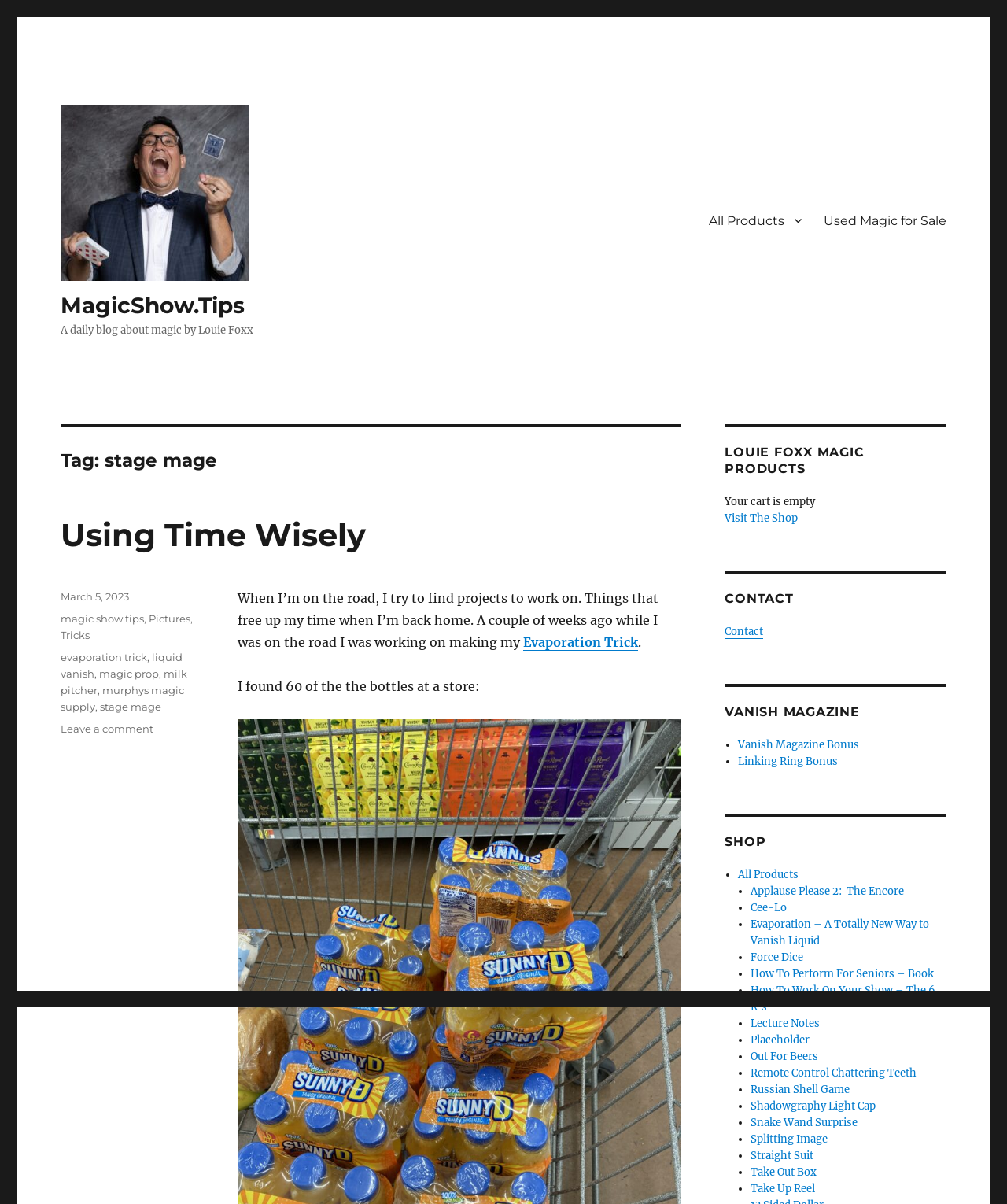Provide the bounding box coordinates for the area that should be clicked to complete the instruction: "Explore the 'Vanish Magazine' section".

[0.72, 0.612, 0.94, 0.639]